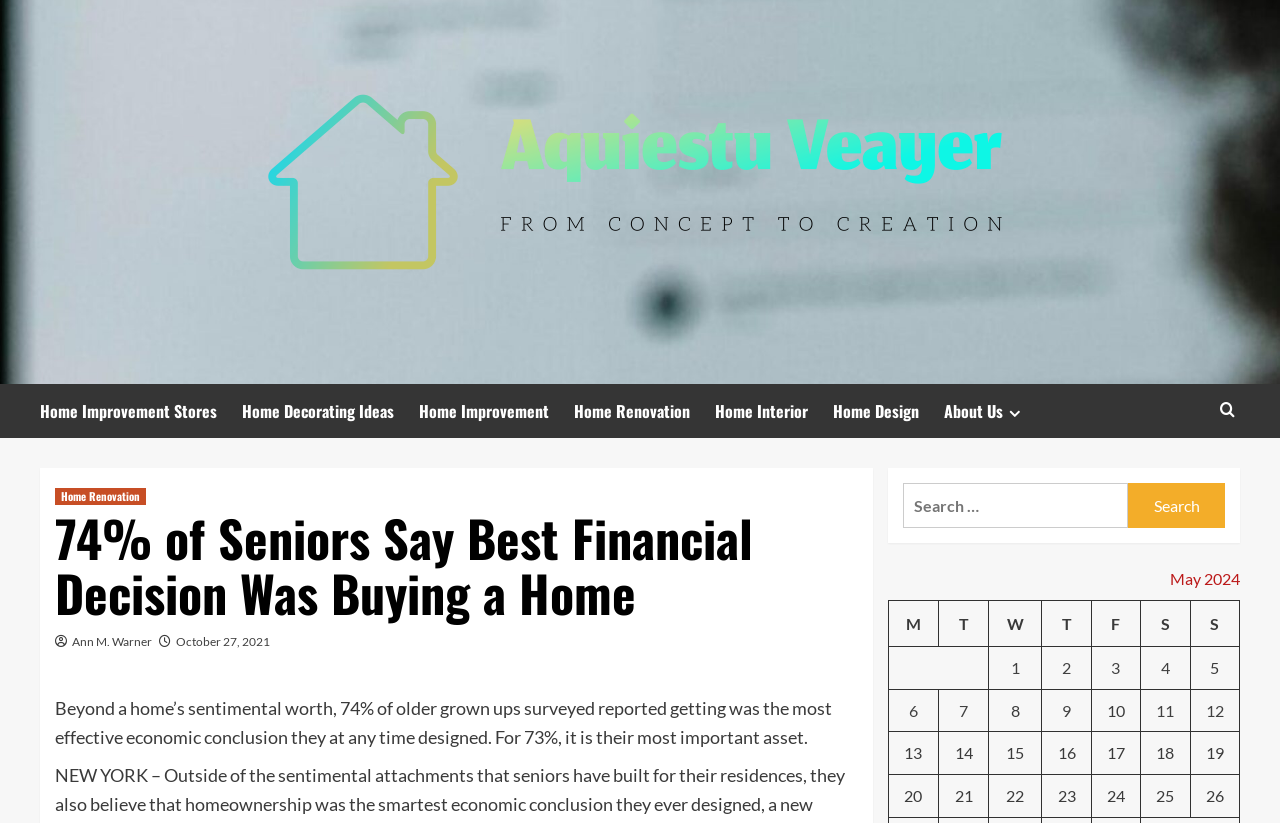Respond with a single word or phrase for the following question: 
What is the topic of the article?

Home buying